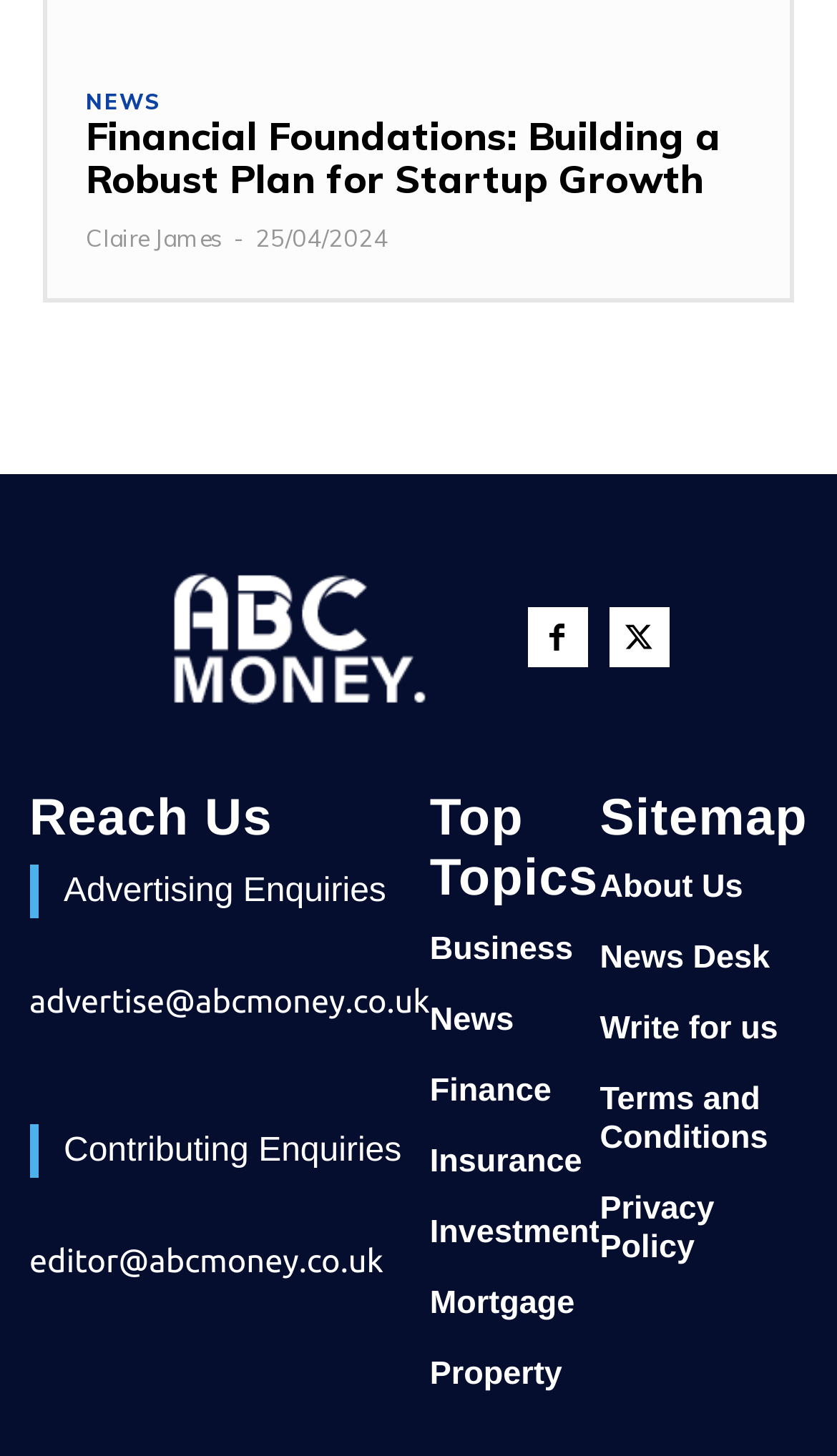Who is the author of the current article?
Answer the question with a single word or phrase, referring to the image.

Claire James